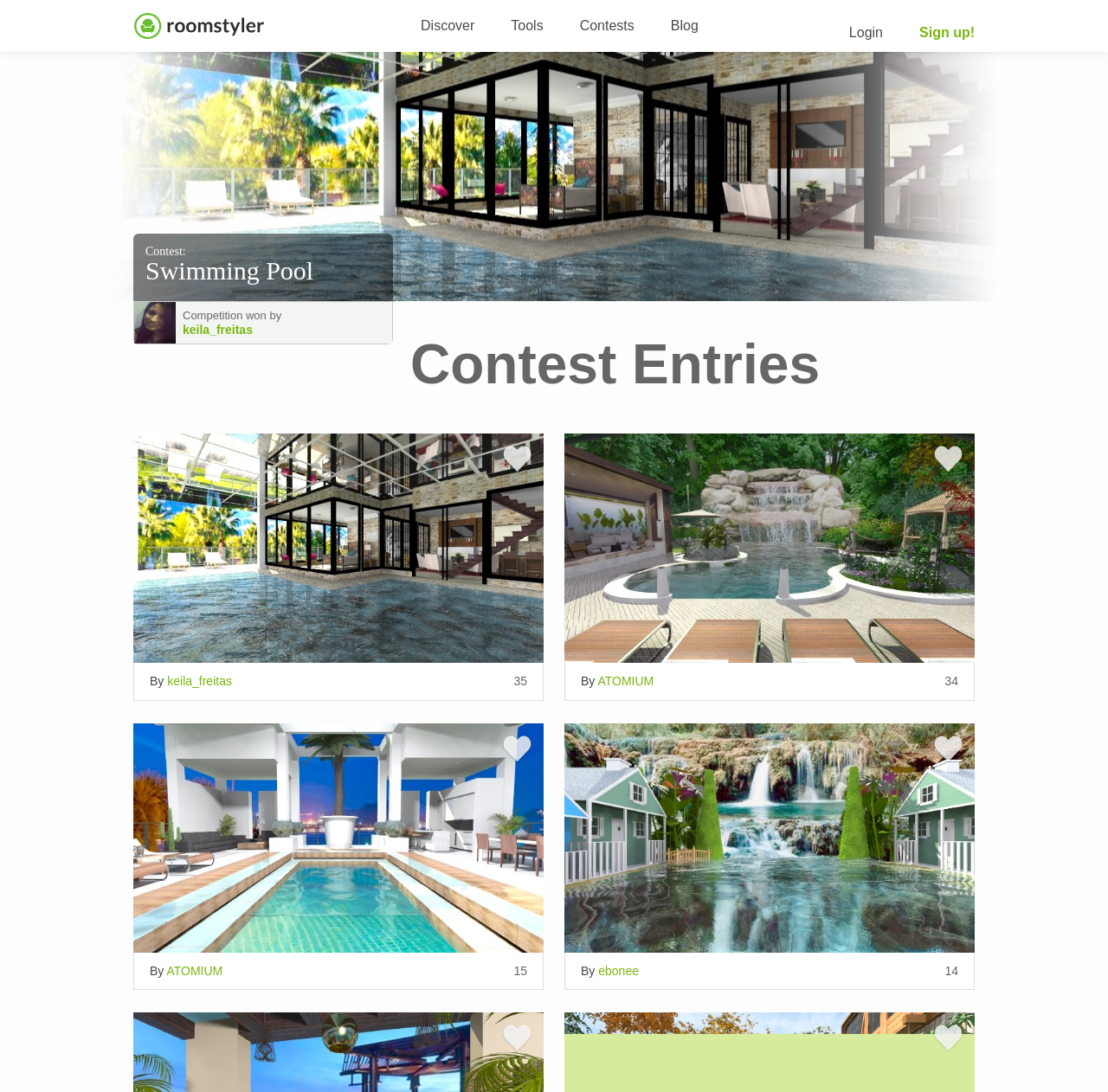Could you locate the bounding box coordinates for the section that should be clicked to accomplish this task: "Click on the 'Discover' link".

[0.38, 0.017, 0.428, 0.03]